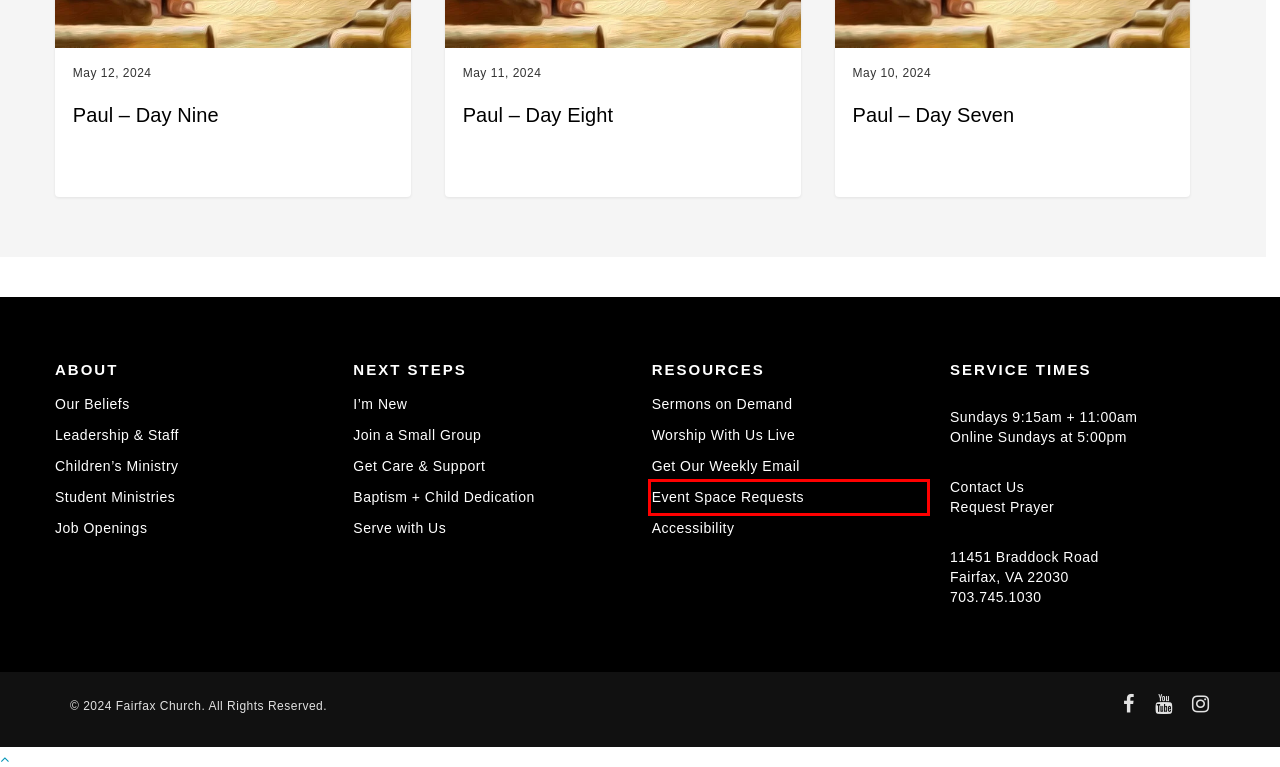You have a screenshot of a webpage with a red bounding box highlighting a UI element. Your task is to select the best webpage description that corresponds to the new webpage after clicking the element. Here are the descriptions:
A. Paul – Day Seven – Fairfax Church
B. Worship – Fairfax Church
C. Fairfax Kids – Fairfax Church
D. Church Online
E. Paul – Day Nine – Fairfax Church
F. Classes at Fairfax – Fairfax Church
G. Prayer – Fairfax Church
H. Event Space Requests – Fairfax Church

H